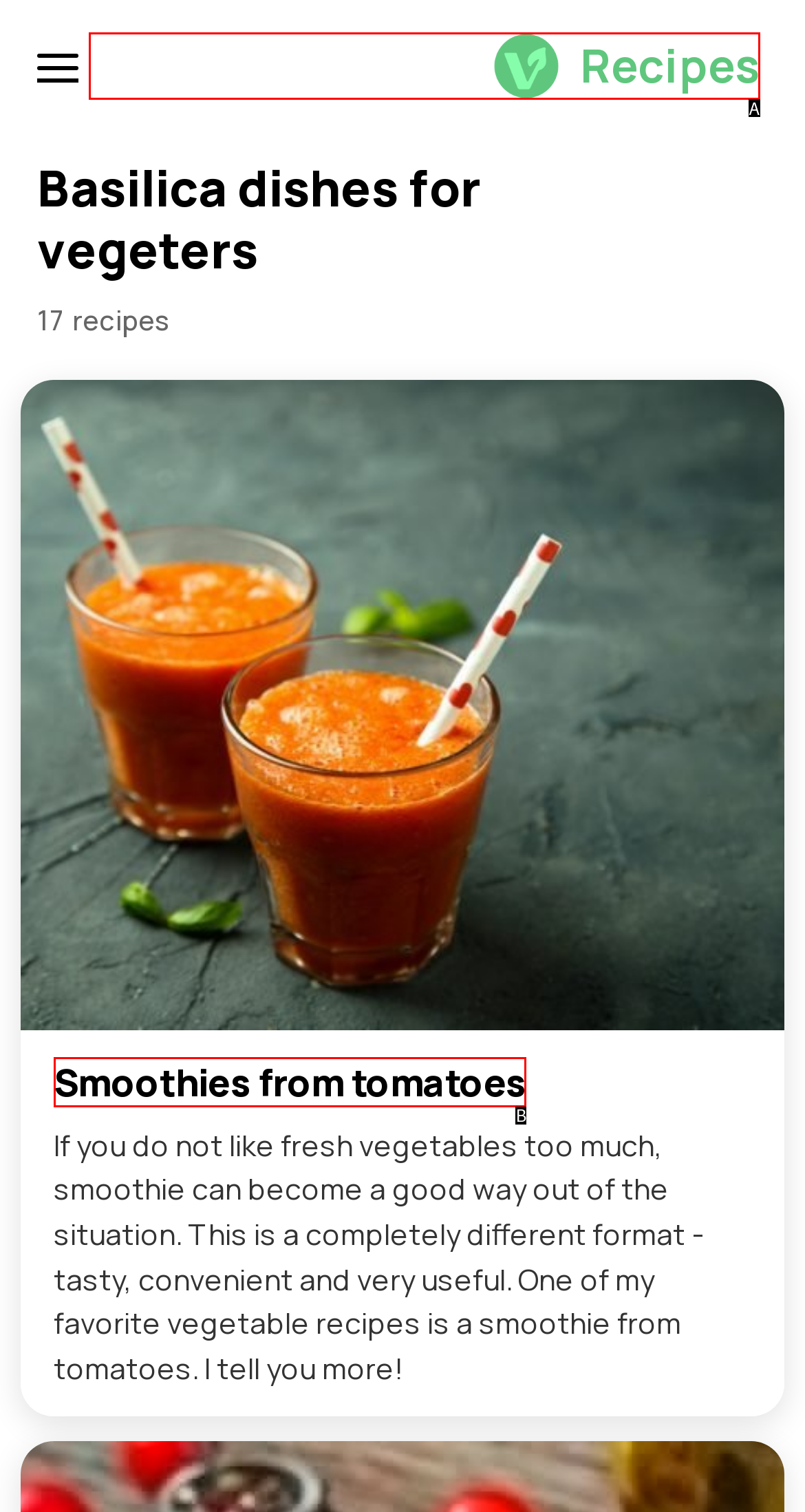Identify the option that corresponds to: Recipes
Respond with the corresponding letter from the choices provided.

A